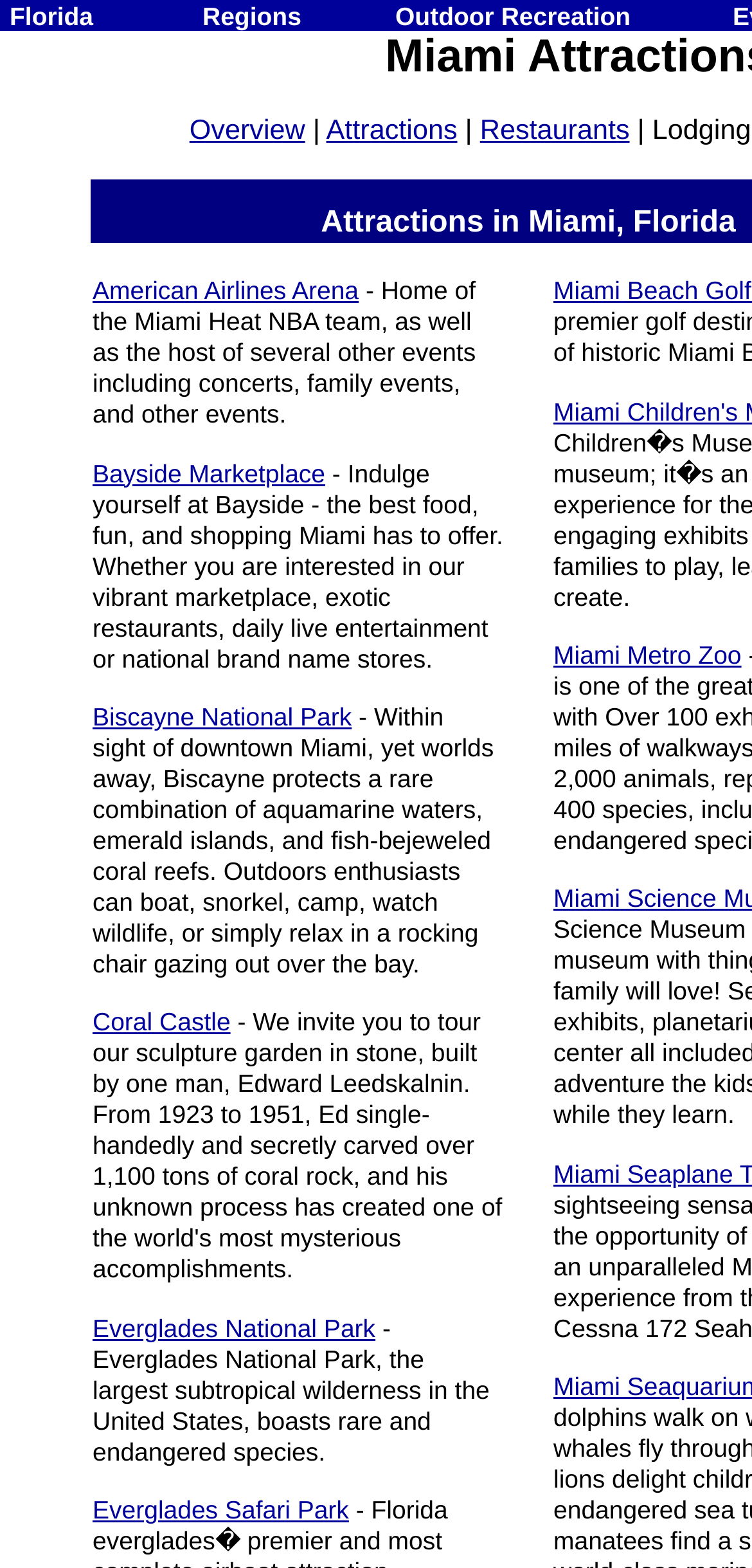Find and specify the bounding box coordinates that correspond to the clickable region for the instruction: "Visit Attractions".

[0.434, 0.074, 0.608, 0.094]